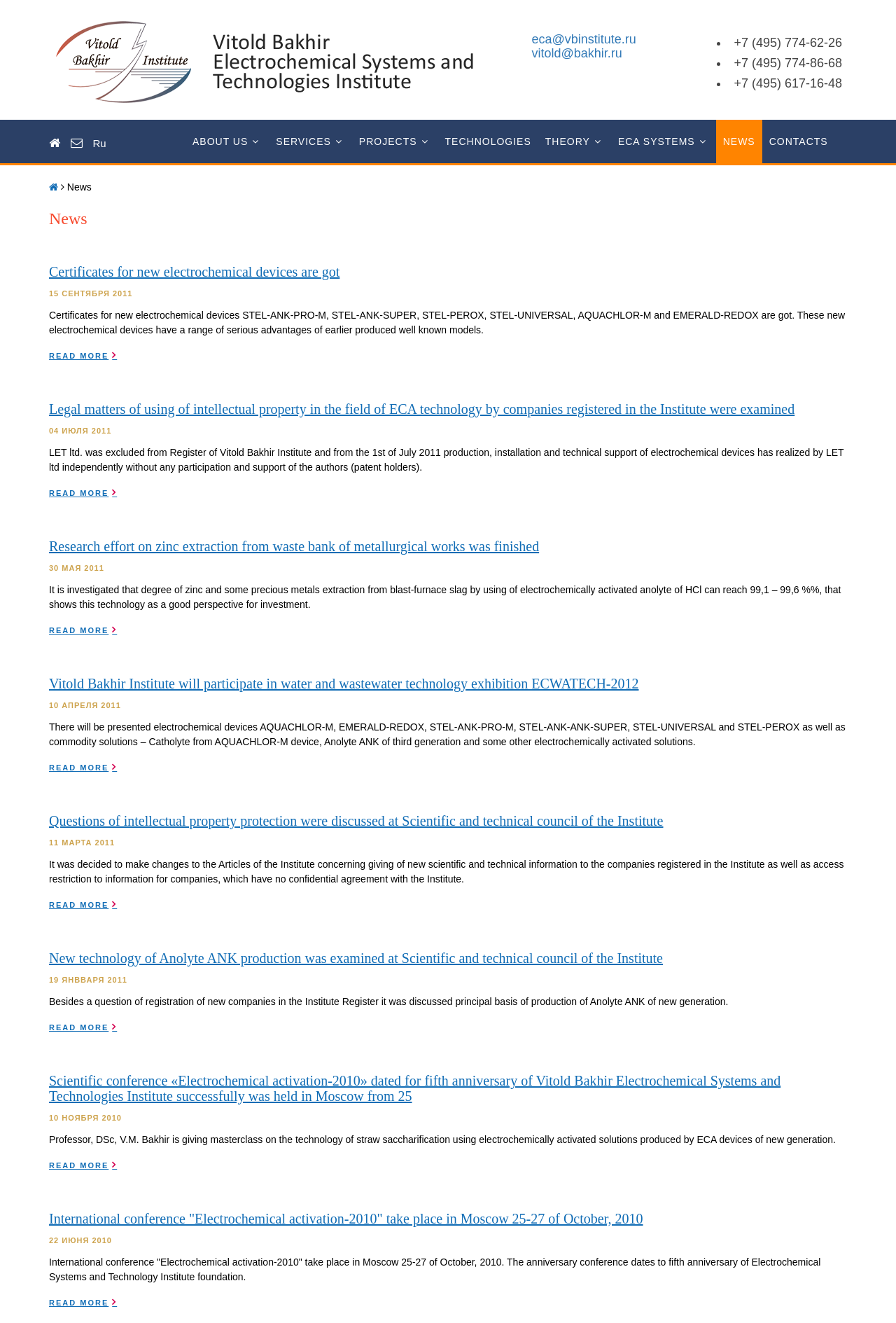Please find the bounding box for the following UI element description. Provide the coordinates in (top-left x, top-left y, bottom-right x, bottom-right y) format, with values between 0 and 1: About us

[0.207, 0.091, 0.3, 0.123]